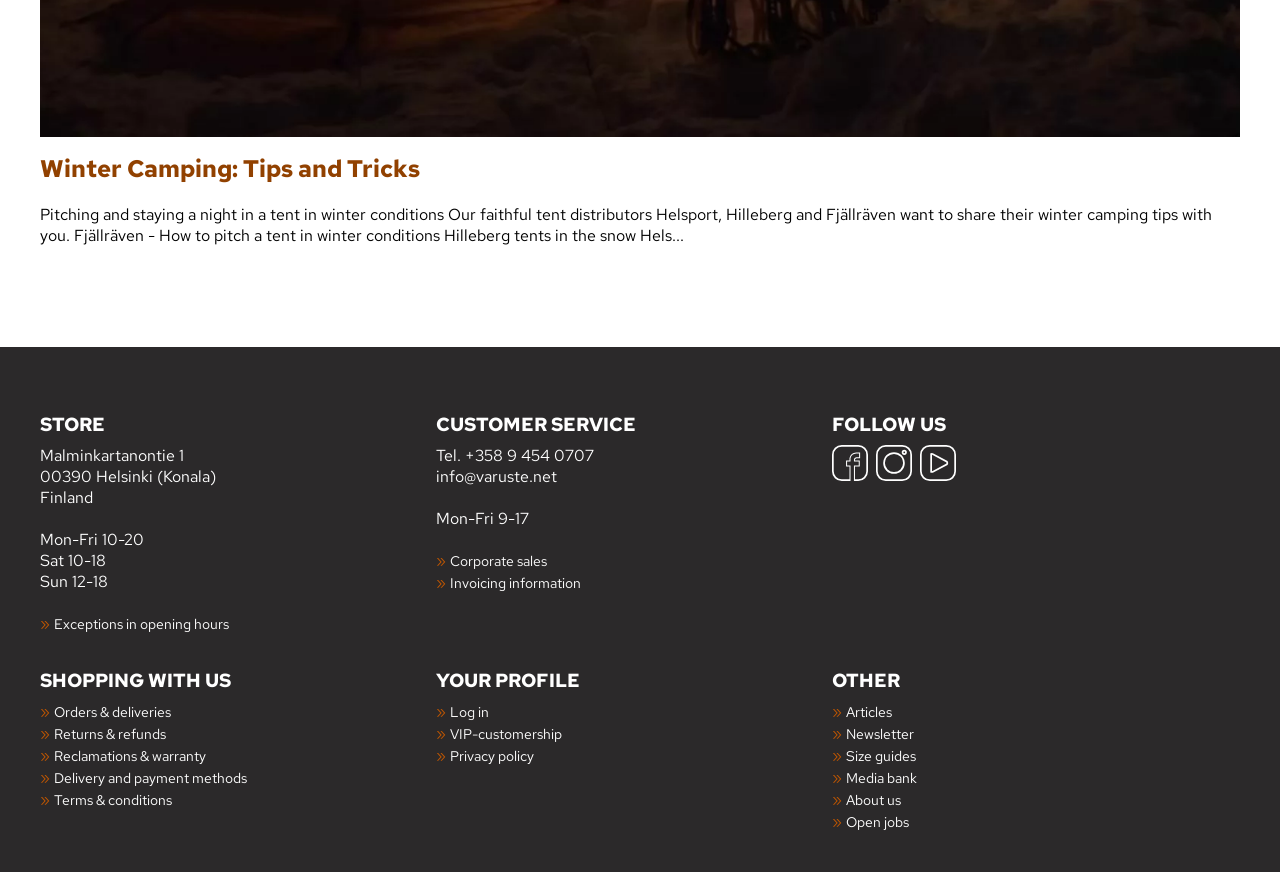Locate the bounding box of the UI element described in the following text: "Terms & conditions".

[0.042, 0.908, 0.134, 0.928]